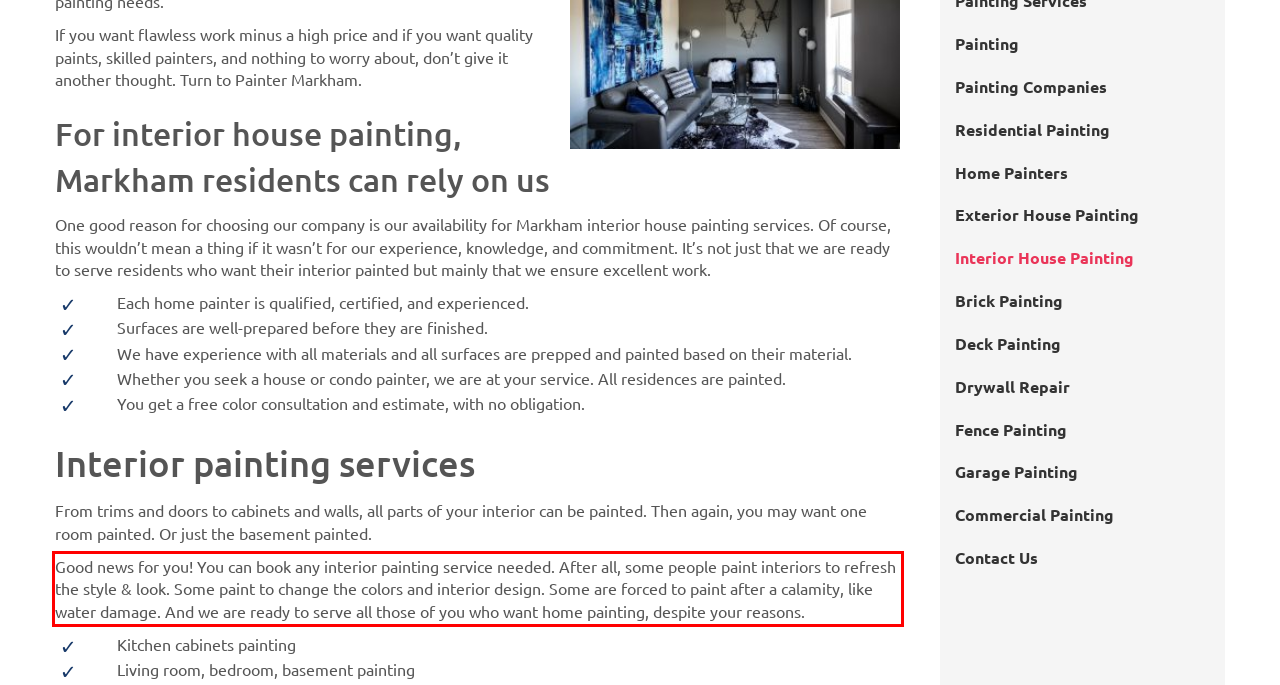Identify the text inside the red bounding box in the provided webpage screenshot and transcribe it.

Good news for you! You can book any interior painting service needed. After all, some people paint interiors to refresh the style & look. Some paint to change the colors and interior design. Some are forced to paint after a calamity, like water damage. And we are ready to serve all those of you who want home painting, despite your reasons.